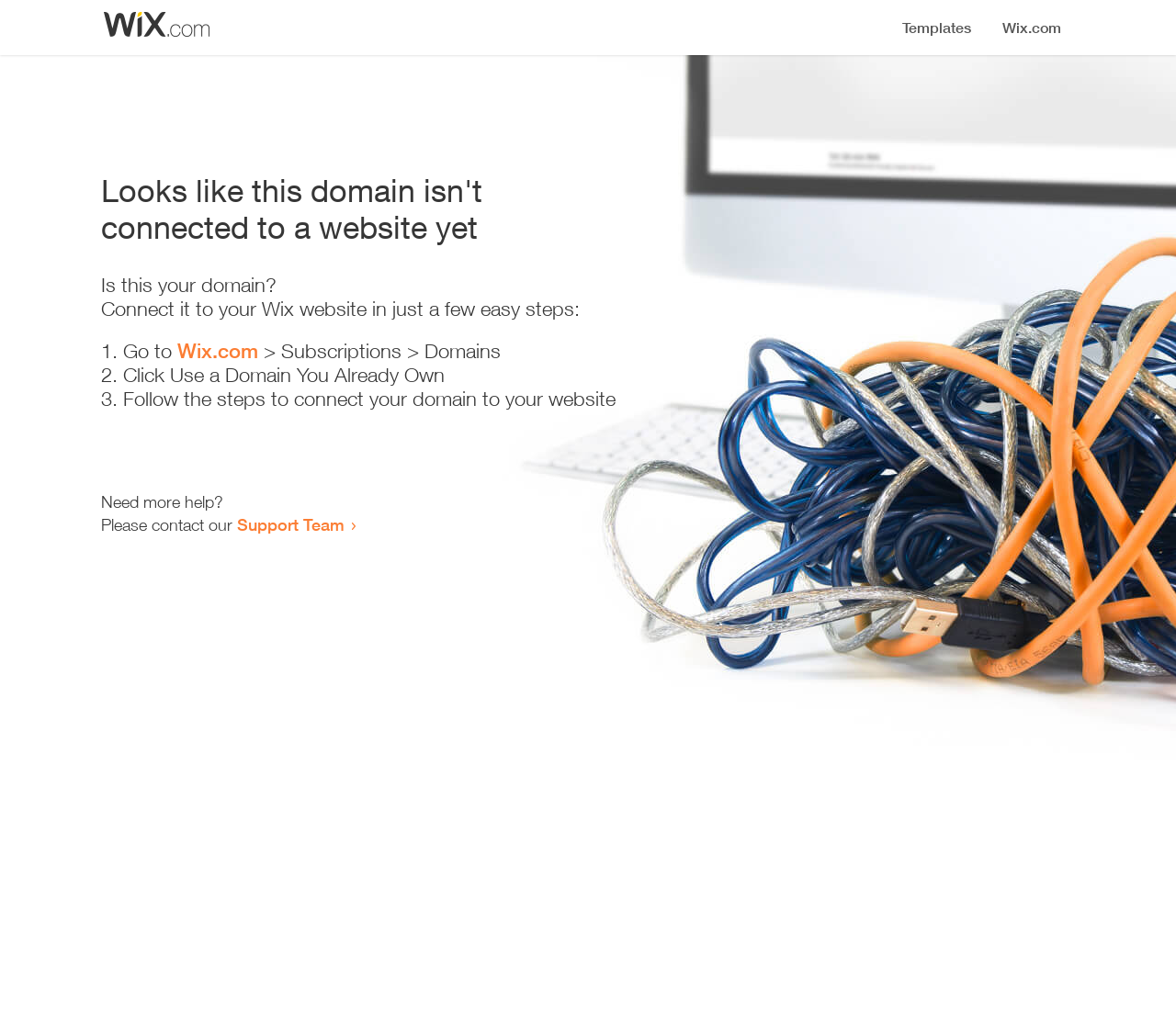Offer a meticulous caption that includes all visible features of the webpage.

The webpage appears to be an error page, indicating that a domain is not connected to a website yet. At the top, there is a small image, likely a logo or icon. Below the image, a prominent heading reads "Looks like this domain isn't connected to a website yet". 

Underneath the heading, a series of instructions are provided to connect the domain to a Wix website. The instructions are divided into three steps, each marked with a numbered list marker (1., 2., and 3.). The first step involves going to Wix.com, followed by navigating to Subscriptions and then Domains. The second step is to click "Use a Domain You Already Own", and the third step is to follow the instructions to connect the domain to the website.

Below the instructions, there is a message asking if the user needs more help, followed by an invitation to contact the Support Team via a link. The overall layout is simple and easy to follow, with clear headings and concise text guiding the user through the process of connecting their domain to a website.